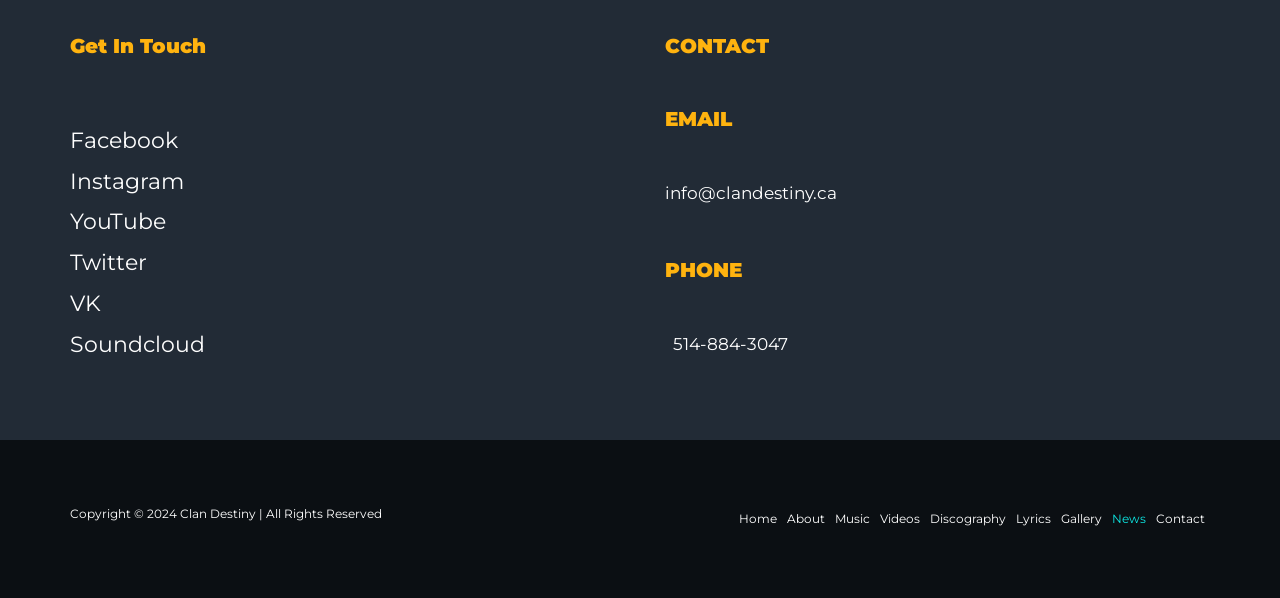What is the phone number listed on the website? Analyze the screenshot and reply with just one word or a short phrase.

514-884-3047